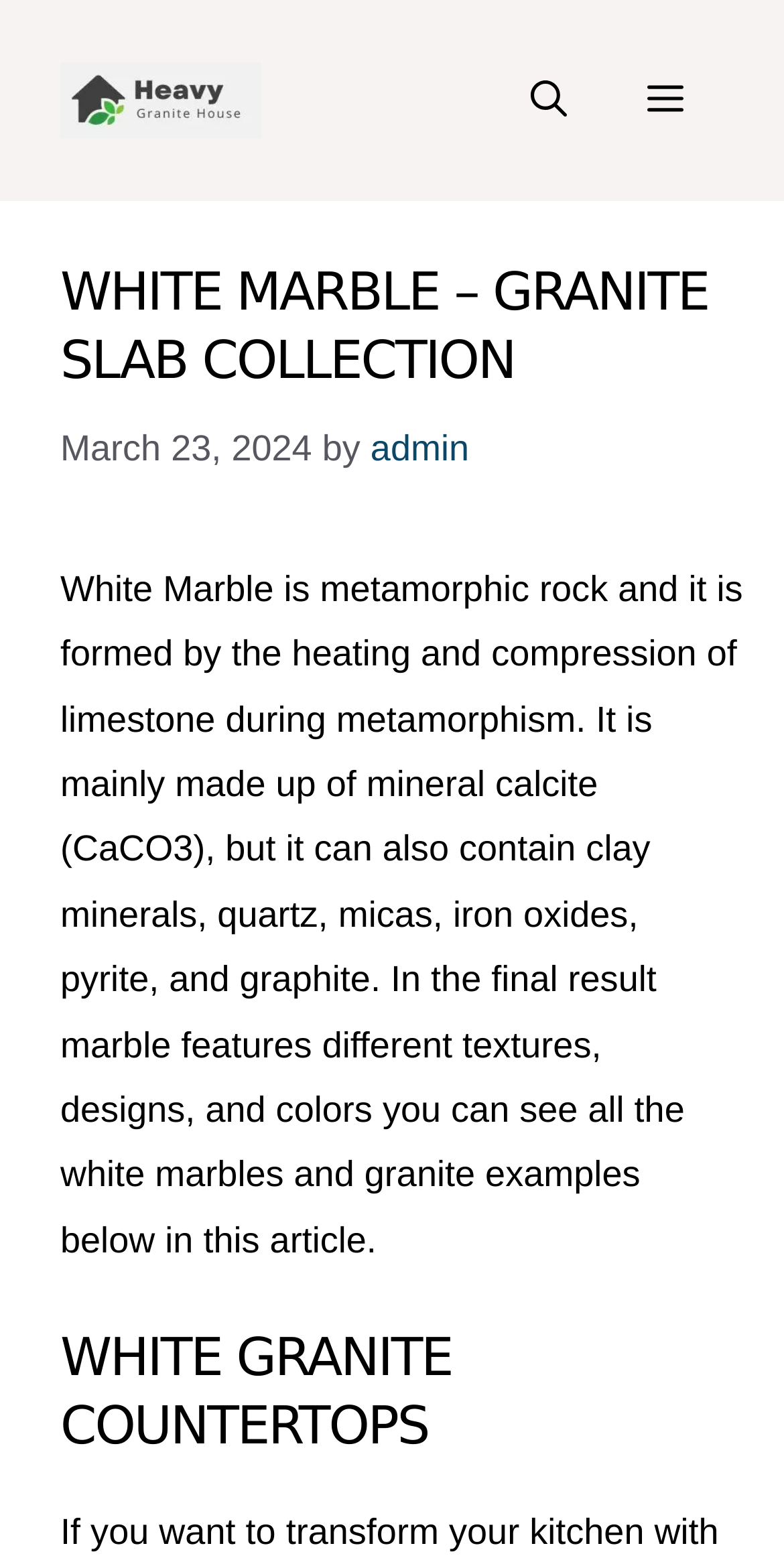What is the date of the latest article?
By examining the image, provide a one-word or phrase answer.

March 23, 2024